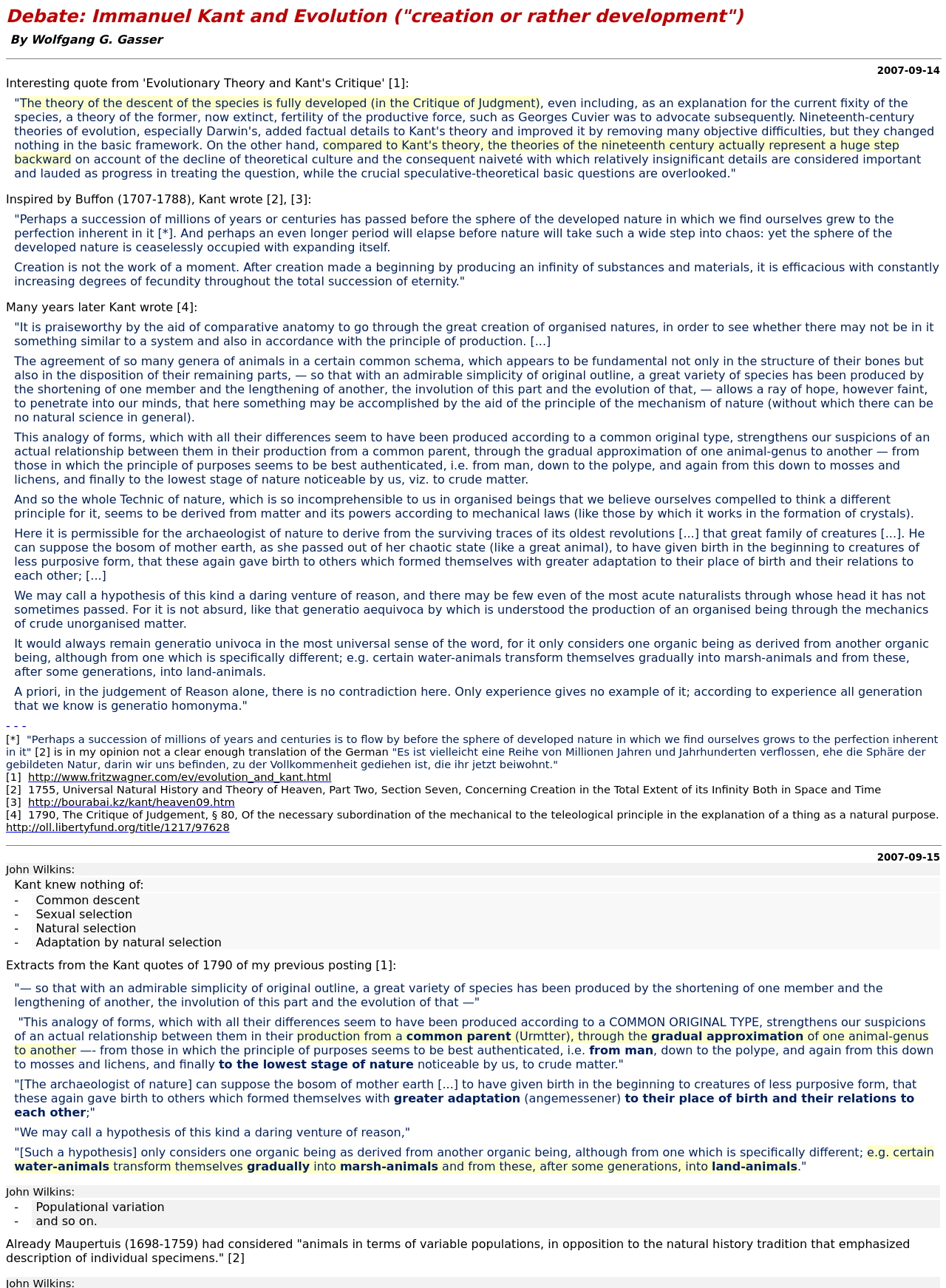Describe all significant elements and features of the webpage.

The webpage is a discussion on the debate between Immanuel Kant and Charles Darwin, focusing on their views on evolution and natural history. At the top, there is a title "Debate: Immanuel Kant and Evolution ("creation or rather development")" followed by the author's name "By Wolfgang G. Gasser". Below the title, there is a horizontal separator line.

The main content of the webpage is divided into two sections, separated by another horizontal separator line. The first section consists of a series of quotes from Kant's writings, with references to his works. These quotes discuss the idea of evolution, the development of species, and the possibility of a common ancestor. The text is dense and philosophical, with Kant's writing style characterized by long sentences and complex ideas.

The second section appears to be a response or commentary on Kant's views, written by John Wilkins. This section is shorter and more concise, with bullet points listing concepts such as "Common descent", "Sexual selection", "Natural selection", and "Populational variation". These points are likely a summary of Darwin's ideas on evolution, which are being compared and contrasted with Kant's views.

Throughout the webpage, there are links to external sources, including websites and online articles, which provide additional information and context on the topic. The overall layout is dense and academic, suggesting that the webpage is intended for an audience with a background in philosophy, science, or history.